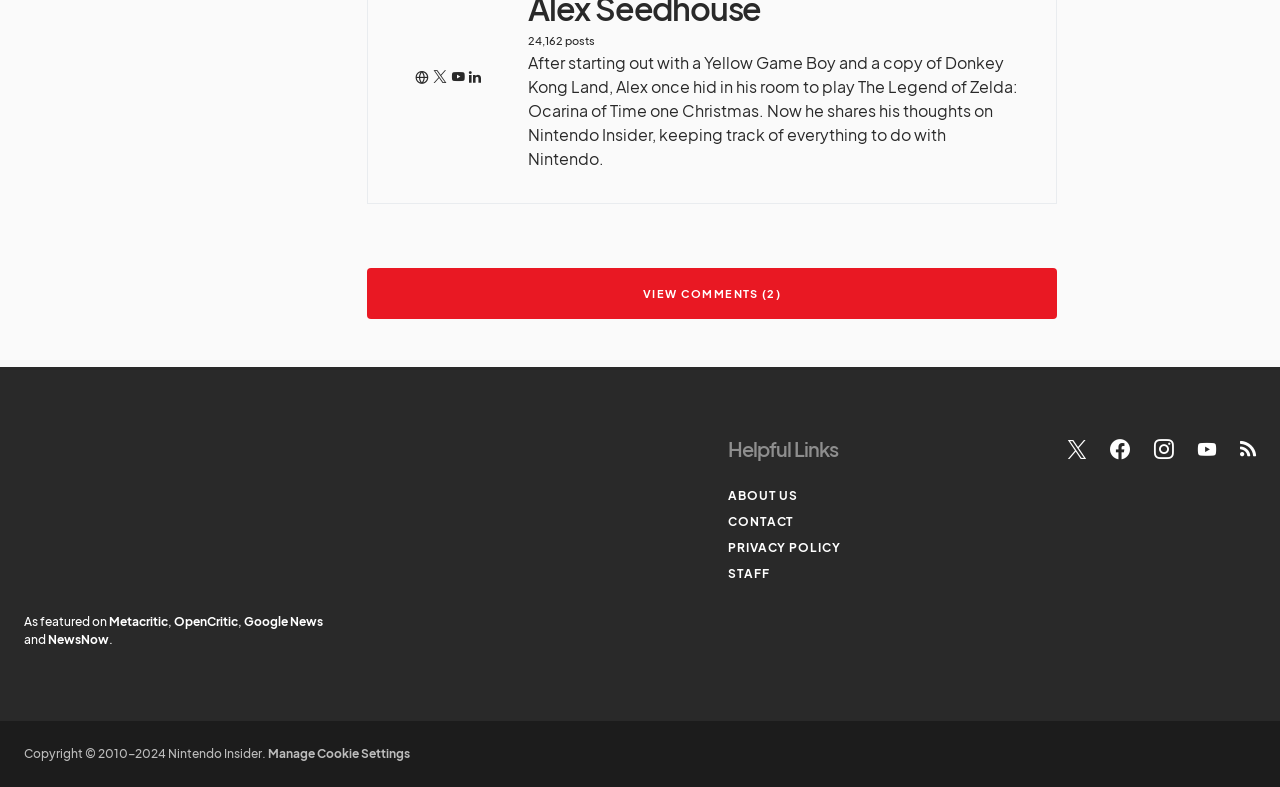Determine the bounding box coordinates of the clickable region to execute the instruction: "Go to ABOUT US". The coordinates should be four float numbers between 0 and 1, denoted as [left, top, right, bottom].

[0.569, 0.619, 0.719, 0.641]